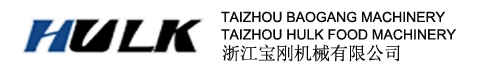What industry does the company primarily operate in?
Answer the question with a detailed and thorough explanation.

The company primarily operates in the food machinery industry because the caption suggests that the company focuses on high-quality machinery solutions for food production and processing.